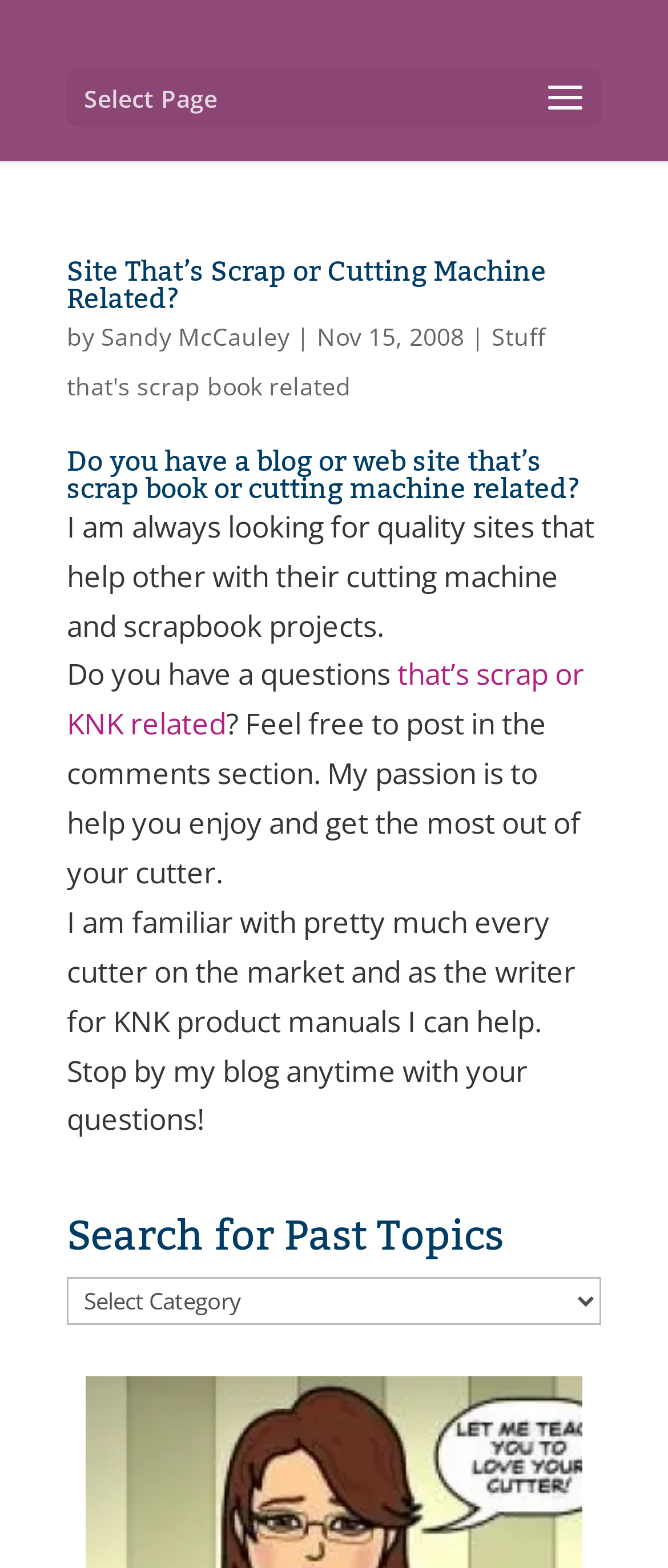Give a detailed account of the webpage's layout and content.

This webpage is about digital die cutting with Sandy McCauley, posted on November 15, 2008. At the top, there is a static text "Select Page" positioned near the top left corner. Below it, there is an article section that occupies most of the page. 

The article section starts with a heading "Site That’s Scrap or Cutting Machine Related?" followed by a link with the same text. Below the heading, there is a byline "by Sandy McCauley" with the date "Nov 15, 2008" next to it. 

On the same level, there is another link "Stuff that's scrap book related". Below this, there is a heading "Do you have a blog or web site that’s scrap book or cutting machine related?" followed by a paragraph of text explaining that the author is looking for quality sites related to cutting machines and scrapbooking. 

The next section starts with a question "Do you have a questions" followed by a link "that’s scrap or KNK related". Below this, there is a paragraph of text encouraging readers to post their questions in the comments section, and the author's passion for helping others with their cutters. 

The following section explains the author's expertise in cutters, having written product manuals for KNK, and invites readers to stop by the blog with their questions. 

At the bottom of the page, there is a heading "Search for Past Topics" followed by a combobox with the same text, allowing users to search for past topics.